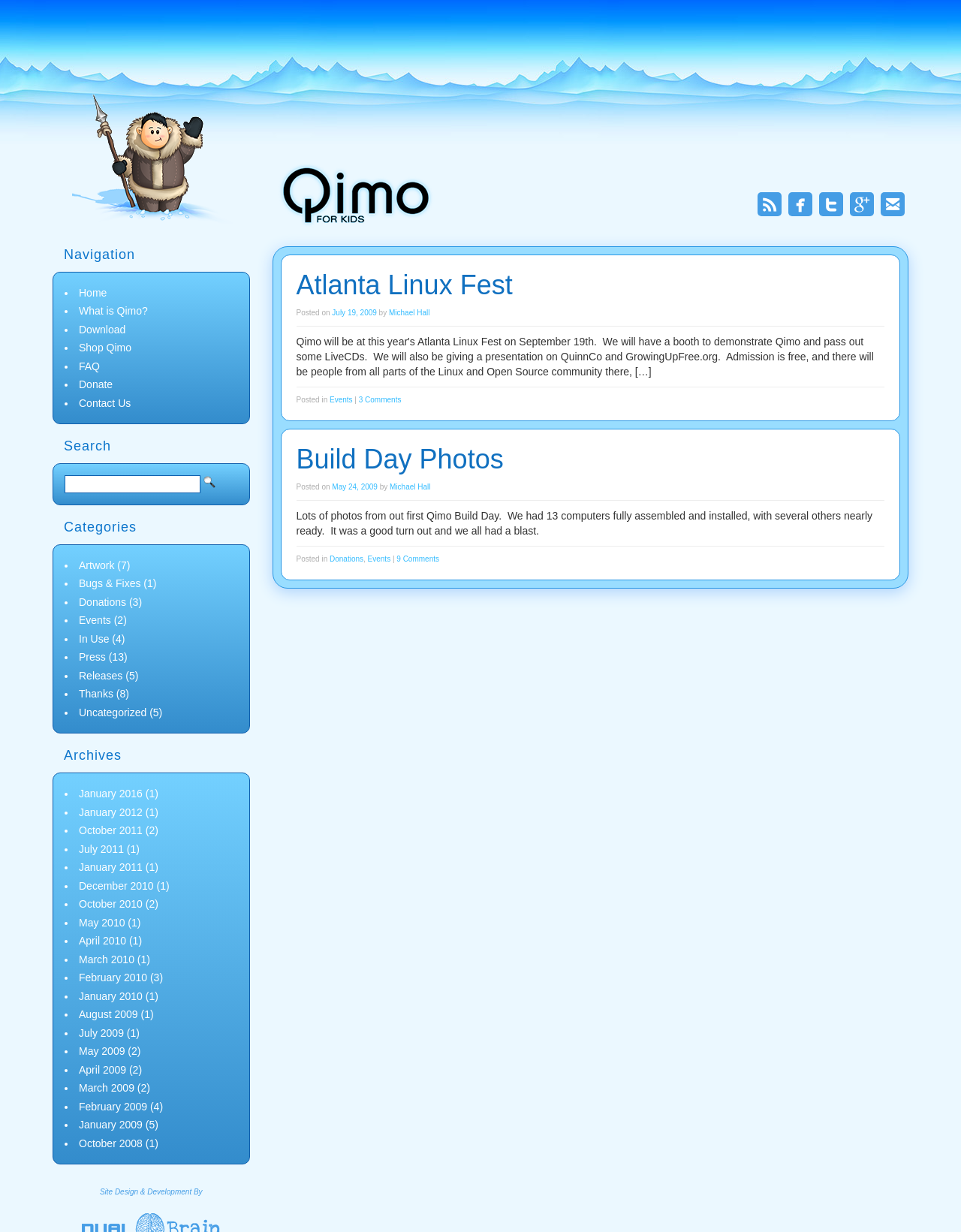Determine the bounding box coordinates of the clickable area required to perform the following instruction: "Search for something". The coordinates should be represented as four float numbers between 0 and 1: [left, top, right, bottom].

[0.067, 0.386, 0.209, 0.4]